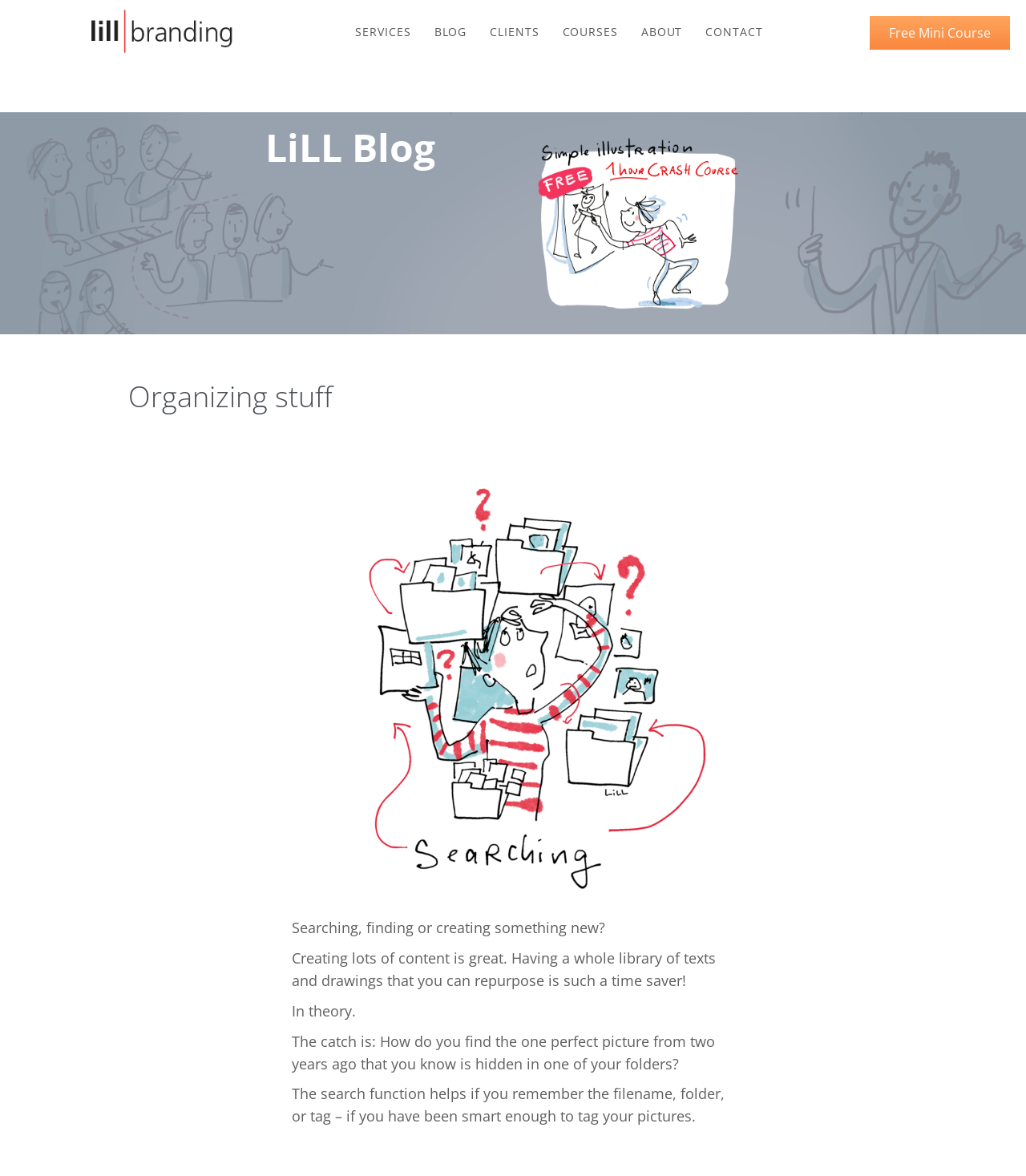Refer to the screenshot and give an in-depth answer to this question: What is the topic of the blog post?

The topic of the blog post can be inferred from the heading 'Organizing stuff' and the surrounding text, which discusses the challenges of finding specific files and the importance of organization.